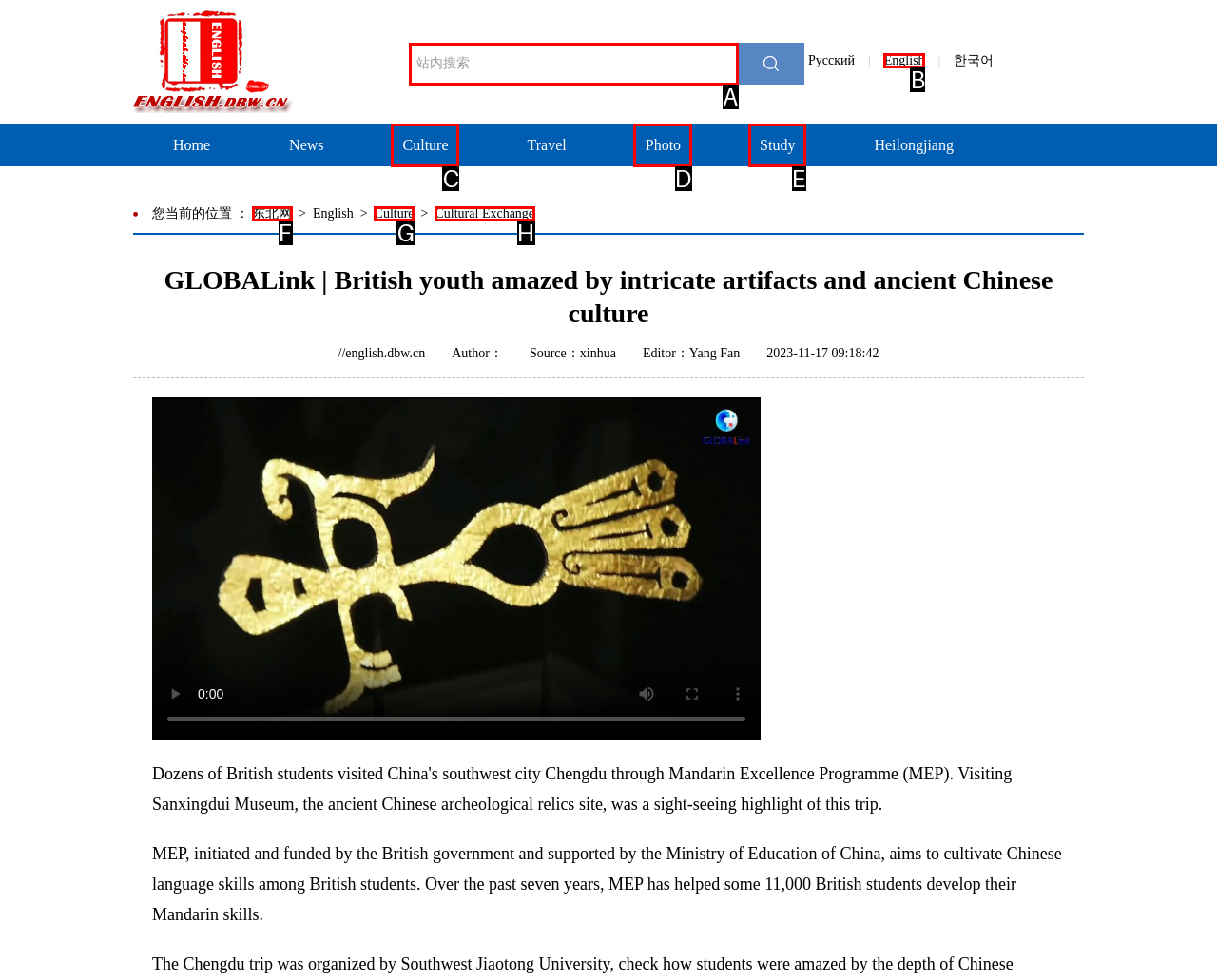Given the element description: input value="站内搜索" name="q" value="站内搜索", choose the HTML element that aligns with it. Indicate your choice with the corresponding letter.

A